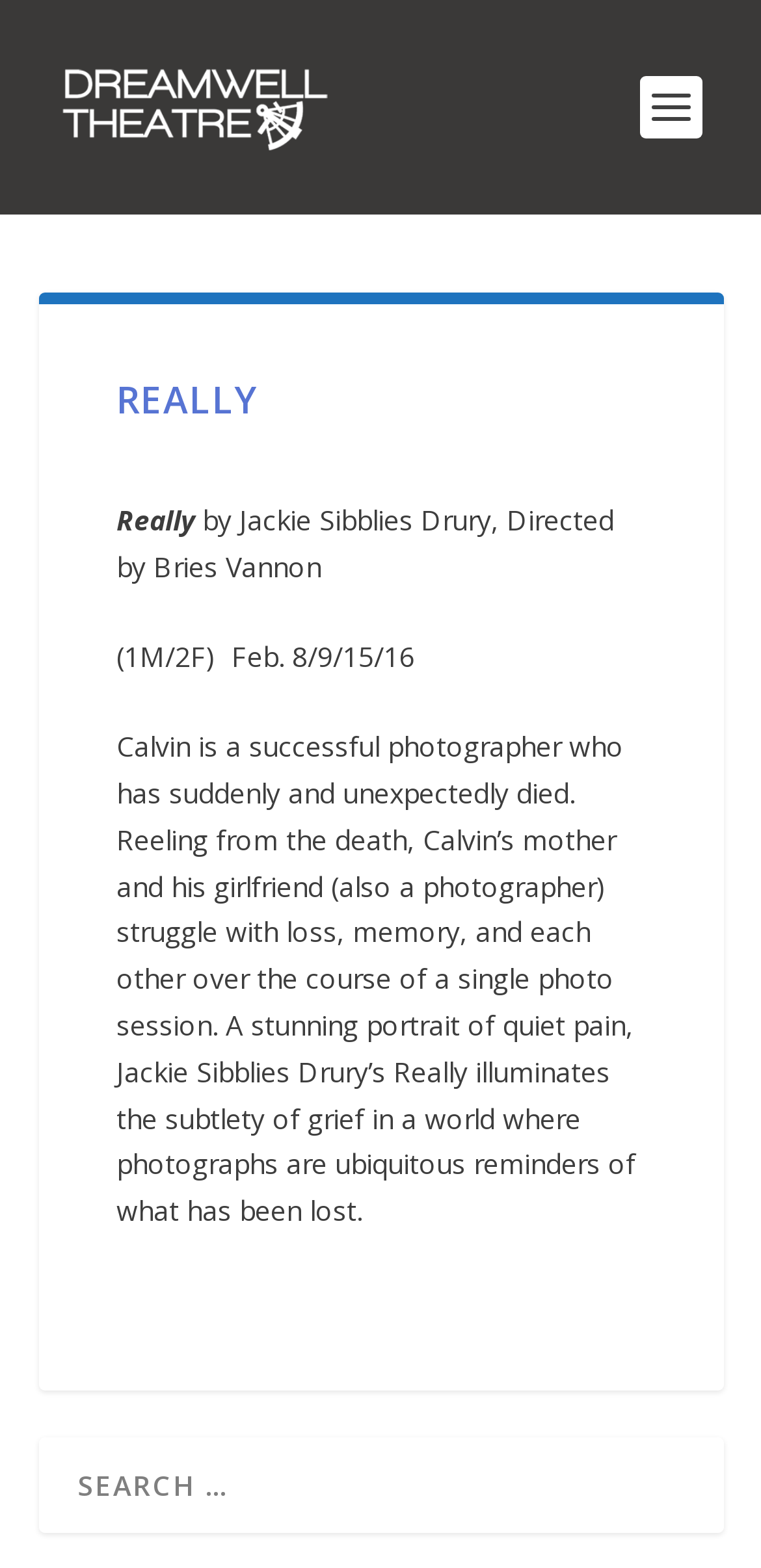What is the play about?
Based on the visual content, answer with a single word or a brief phrase.

Grief and loss